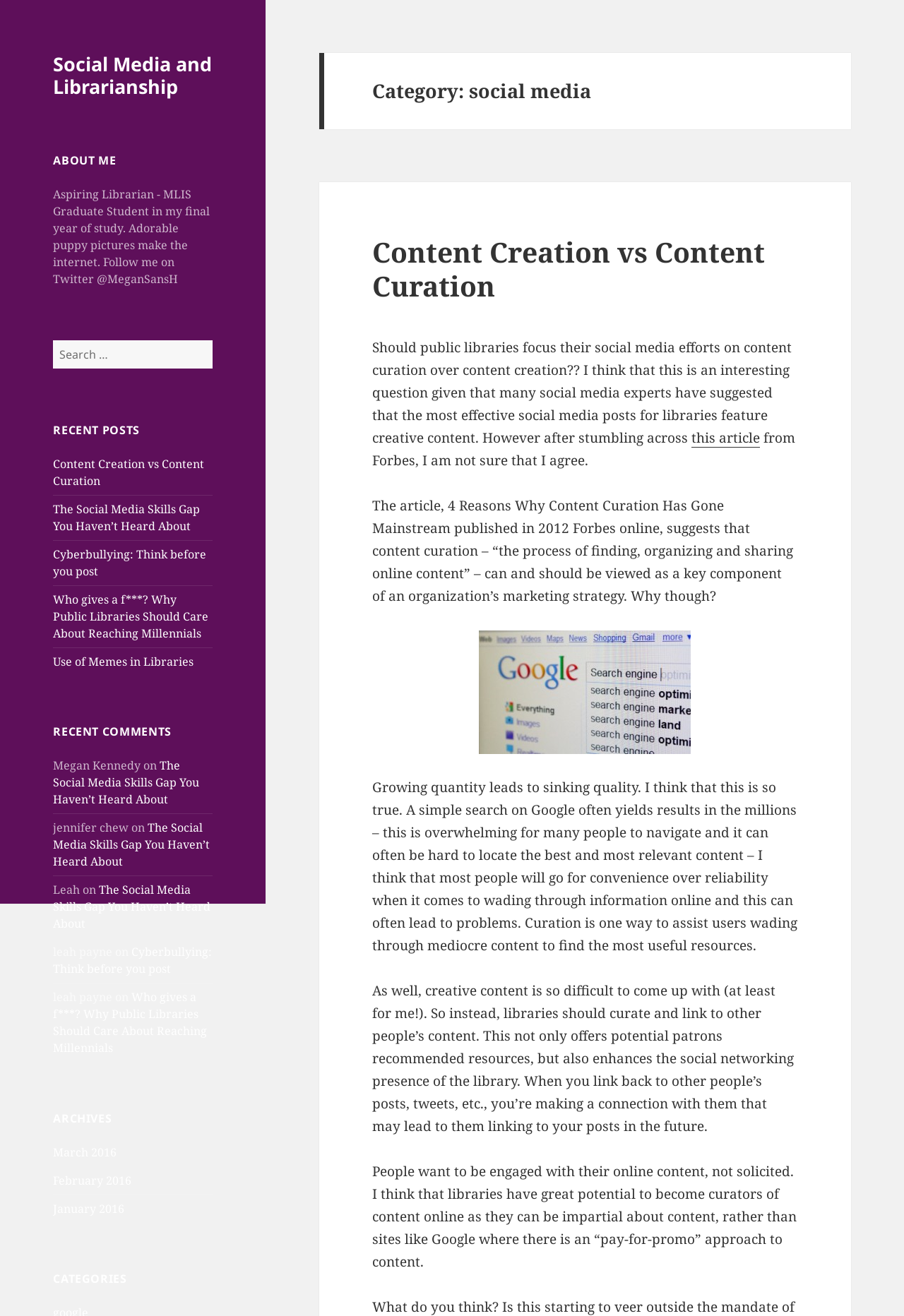Determine the bounding box coordinates for the area that should be clicked to carry out the following instruction: "Go to the Home page".

None